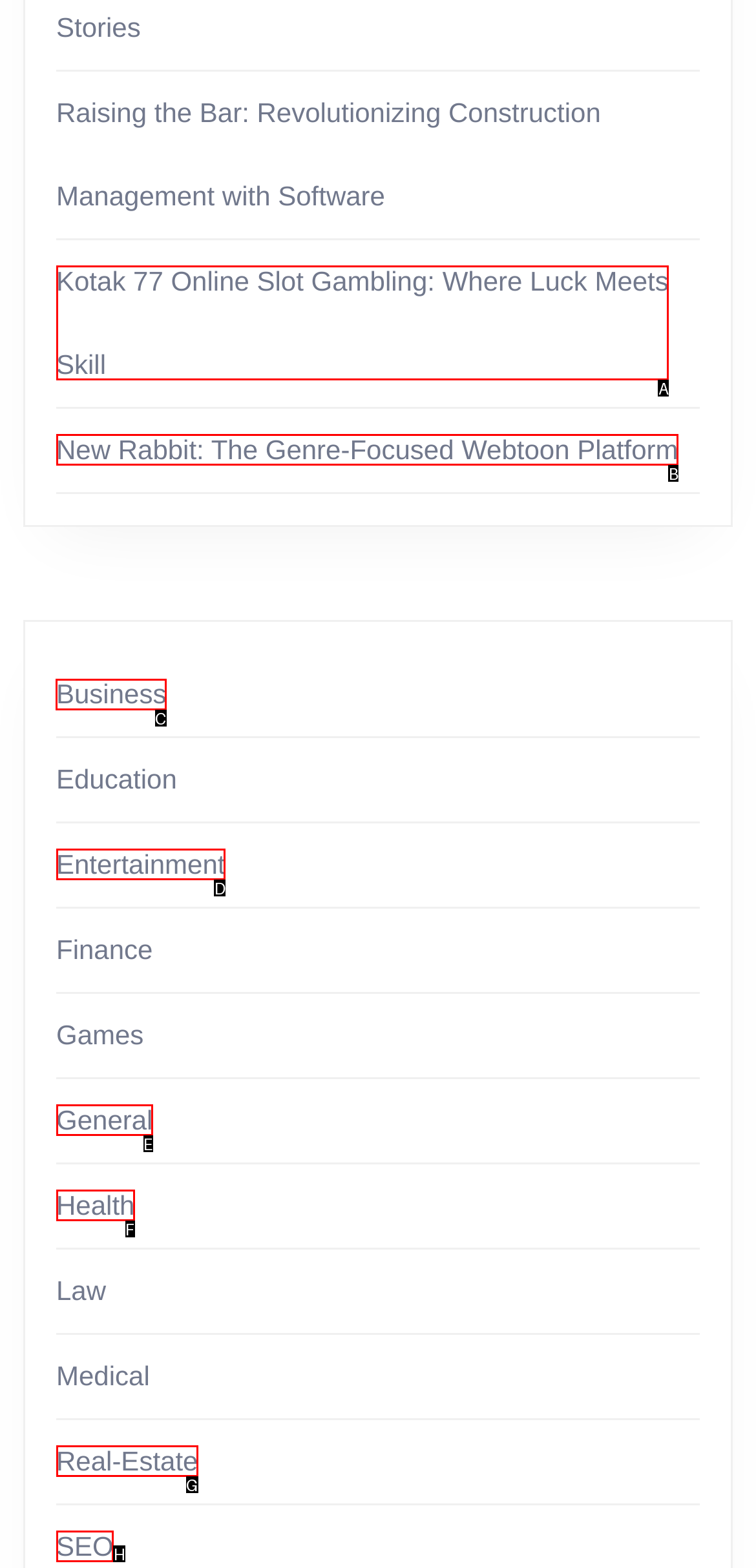Identify which HTML element to click to fulfill the following task: Explore the Business category. Provide your response using the letter of the correct choice.

C